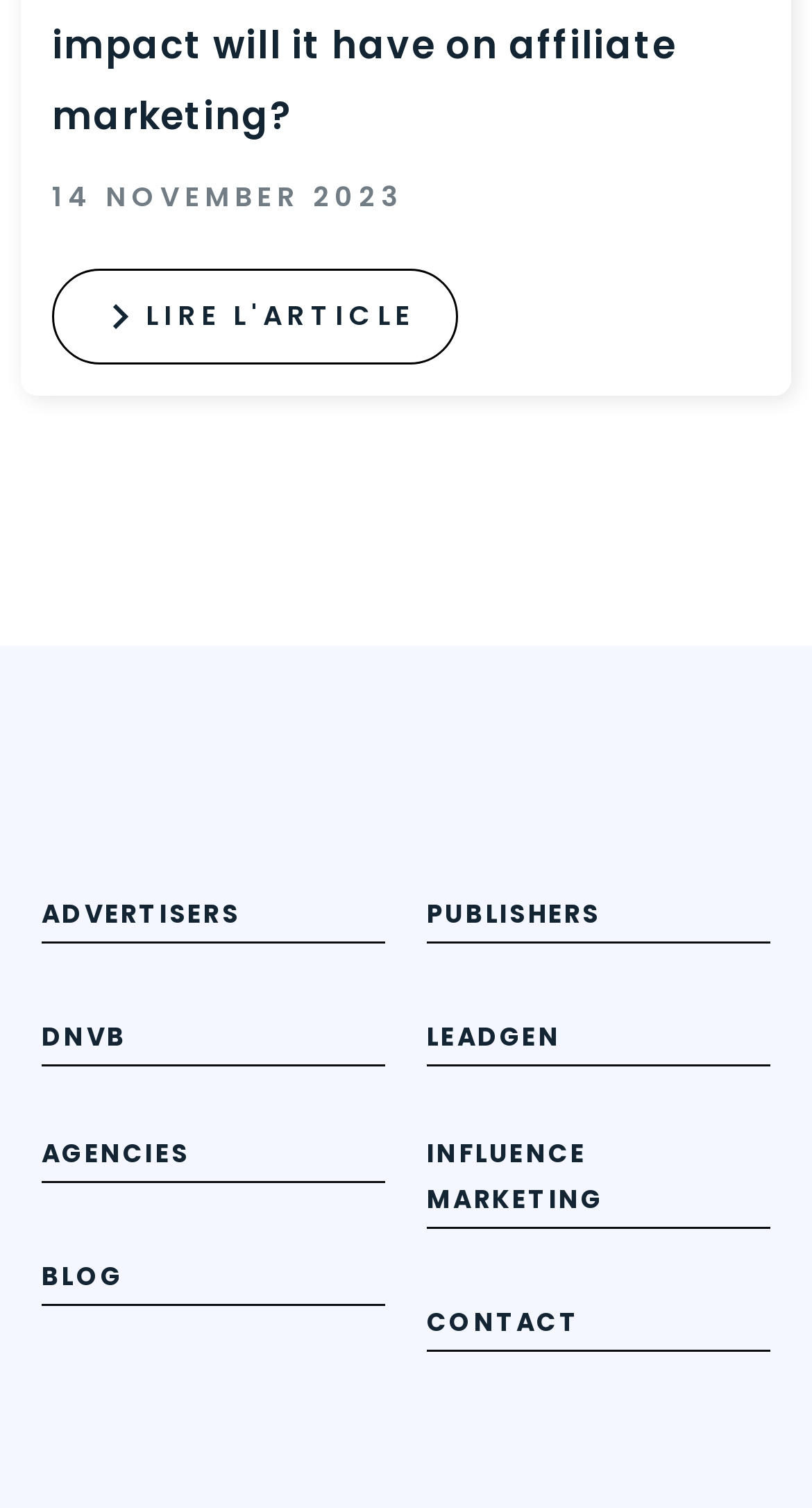Locate the bounding box coordinates of the element that needs to be clicked to carry out the instruction: "Go to the publishers page". The coordinates should be given as four float numbers ranging from 0 to 1, i.e., [left, top, right, bottom].

[0.526, 0.594, 0.74, 0.618]